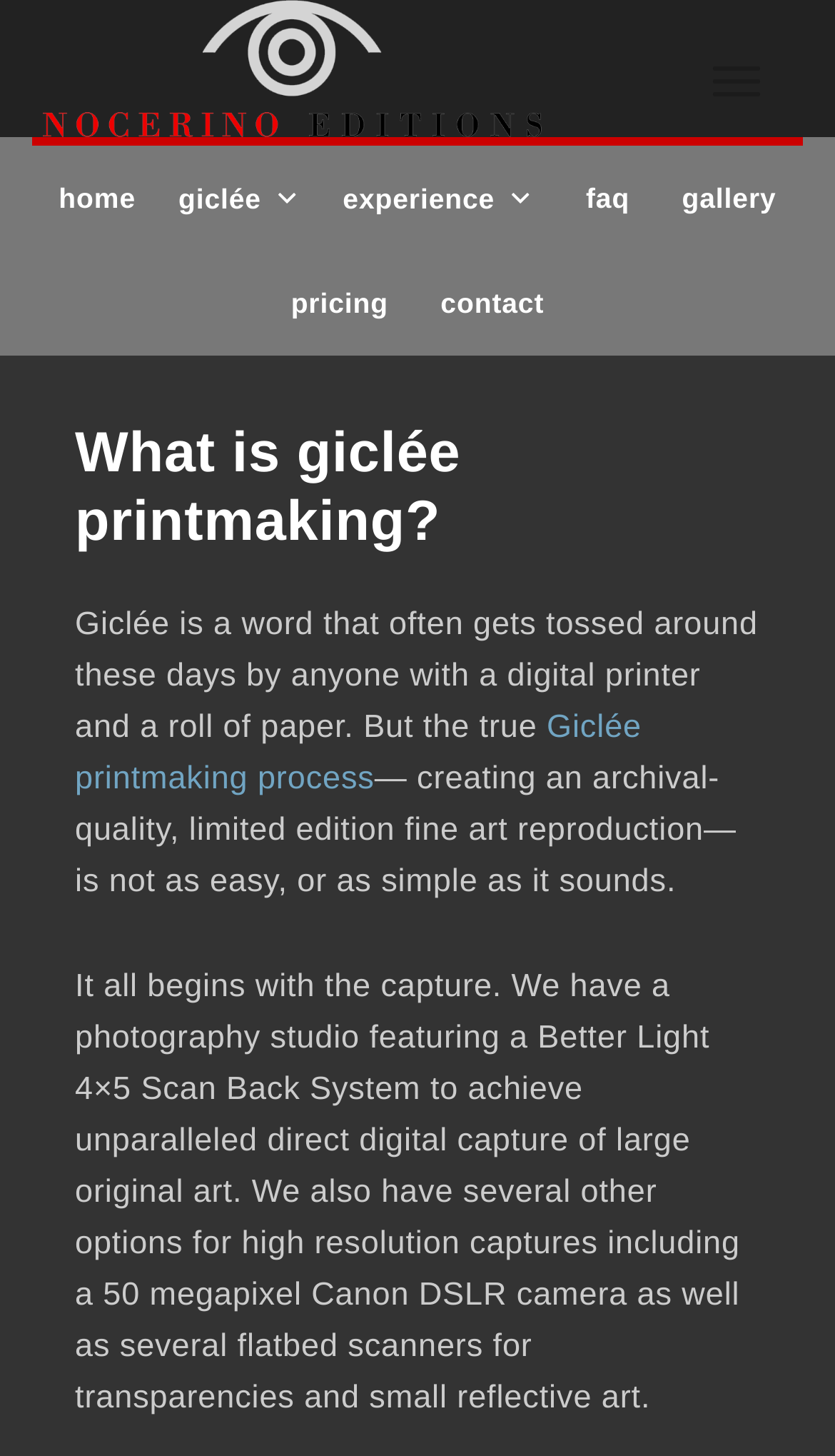Answer the question briefly using a single word or phrase: 
What type of camera is used for high-resolution captures?

50 megapixel Canon DSLR